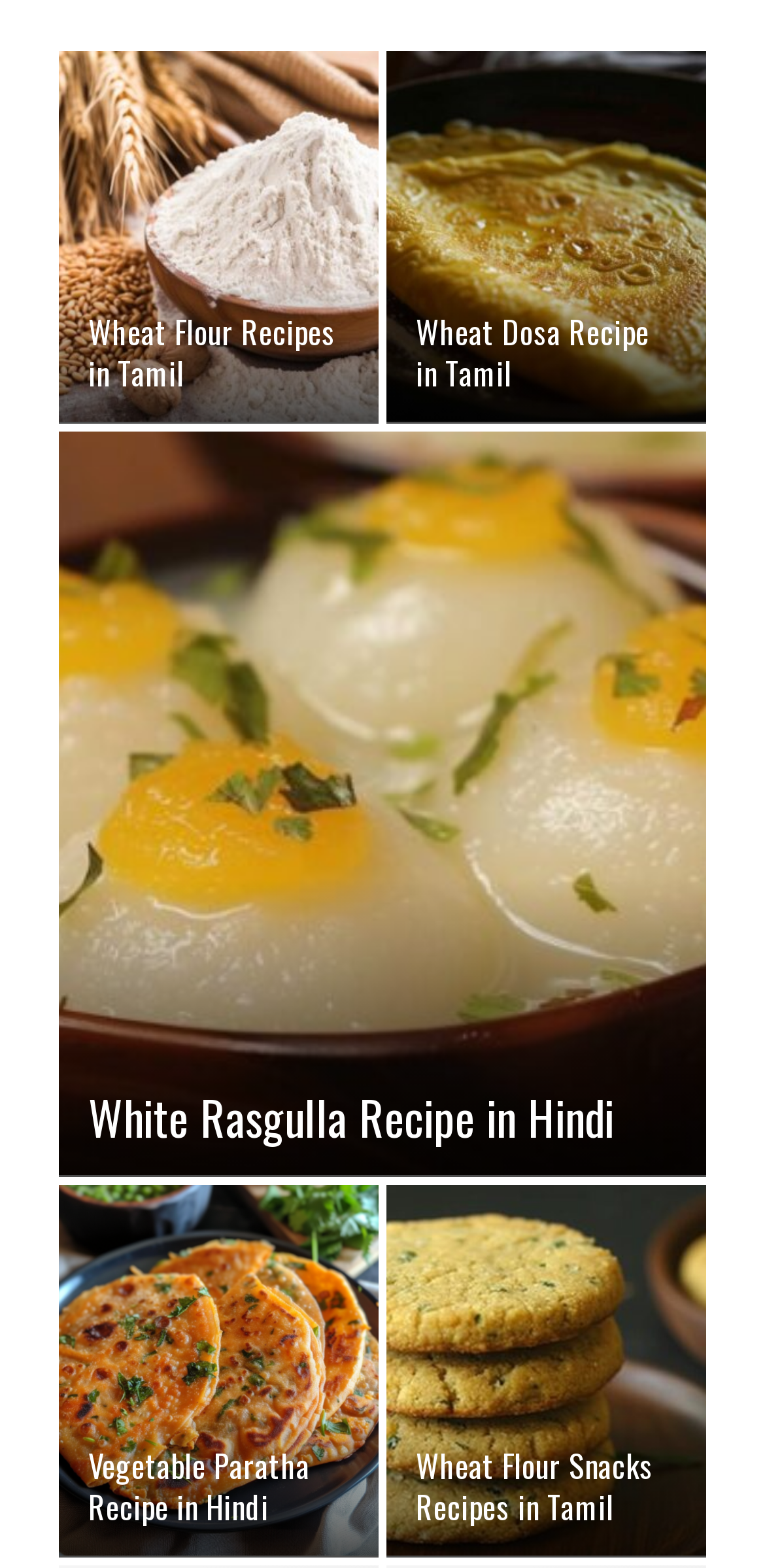Identify the bounding box coordinates of the clickable section necessary to follow the following instruction: "Browse Wheat Flour Snacks Recipes in Tamil". The coordinates should be presented as four float numbers from 0 to 1, i.e., [left, top, right, bottom].

[0.505, 0.756, 0.923, 0.993]